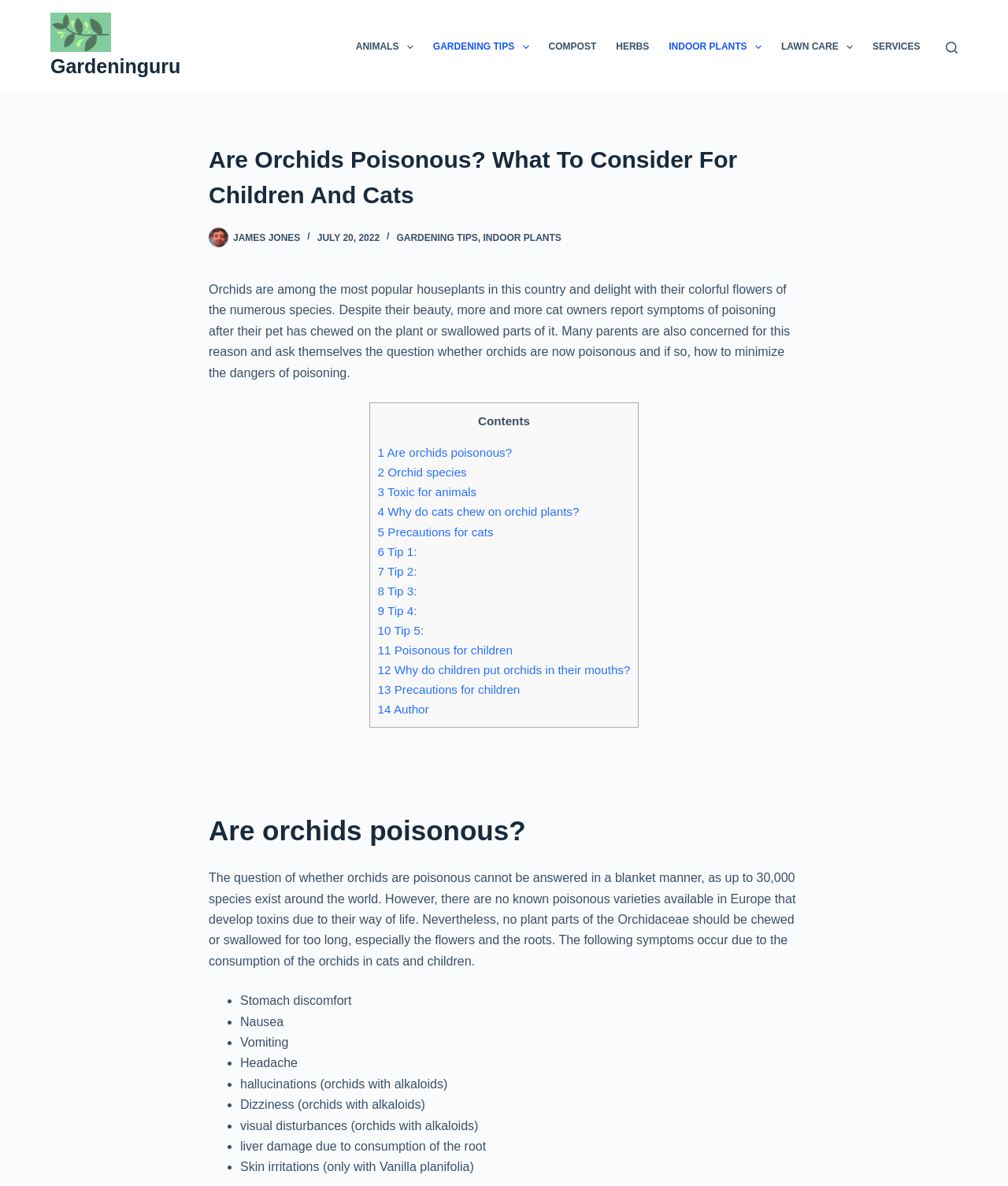Locate the bounding box coordinates of the clickable area to execute the instruction: "Go to 'GARDENING TIPS'". Provide the coordinates as four float numbers between 0 and 1, represented as [left, top, right, bottom].

[0.42, 0.0, 0.534, 0.08]